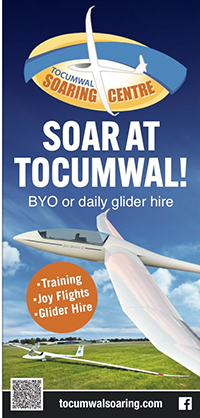Use a single word or phrase to answer the question:
What is the purpose of the banner?

To promote glider experiences